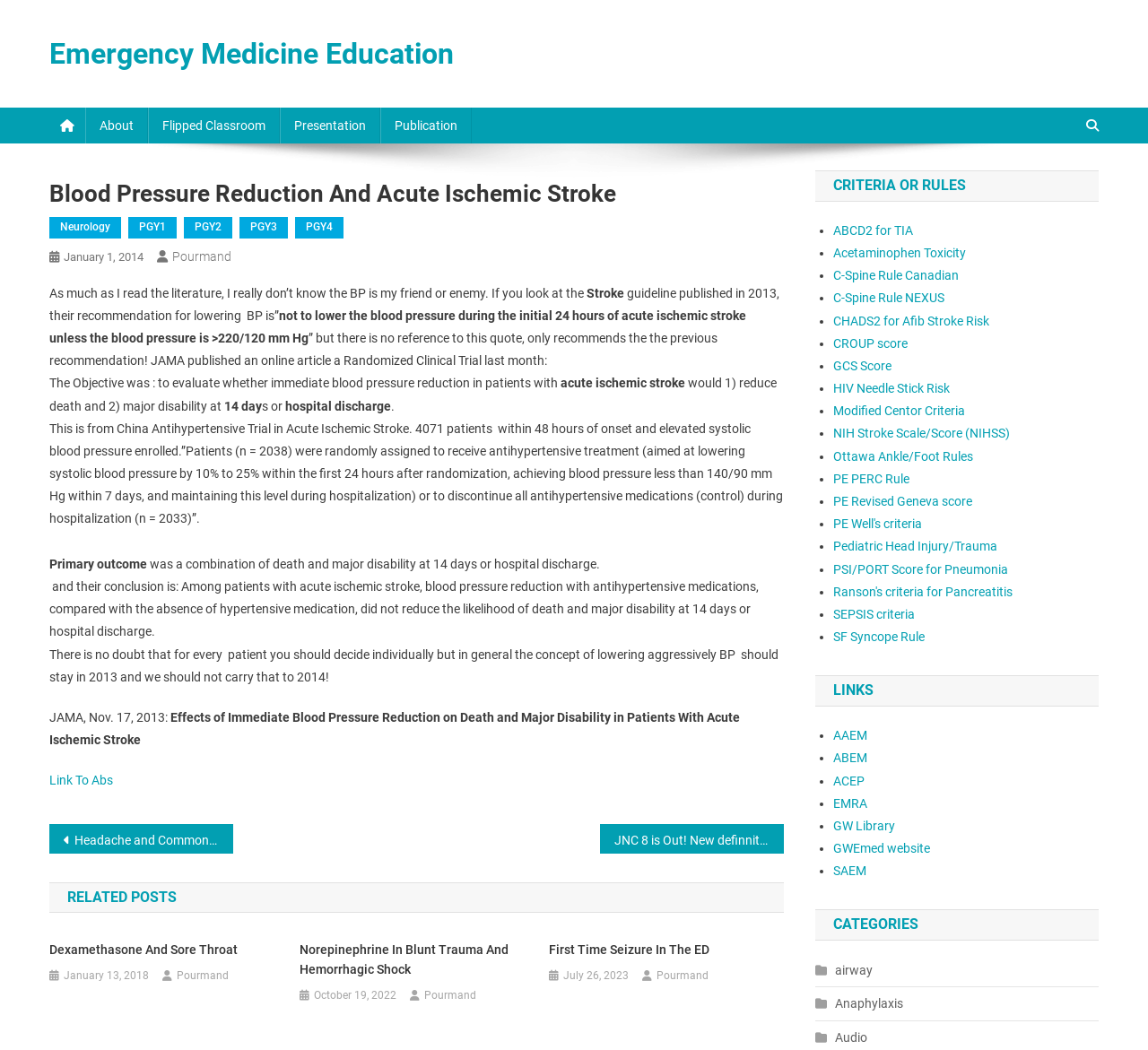What is the recommendation for lowering blood pressure during the initial 24 hours of acute ischemic stroke?
We need a detailed and meticulous answer to the question.

The recommendation for lowering blood pressure during the initial 24 hours of acute ischemic stroke can be found in the article. According to the article, the guideline published in 2013 recommends not to lower the blood pressure during the initial 24 hours of acute ischemic stroke unless the blood pressure is >220/120 mm Hg.